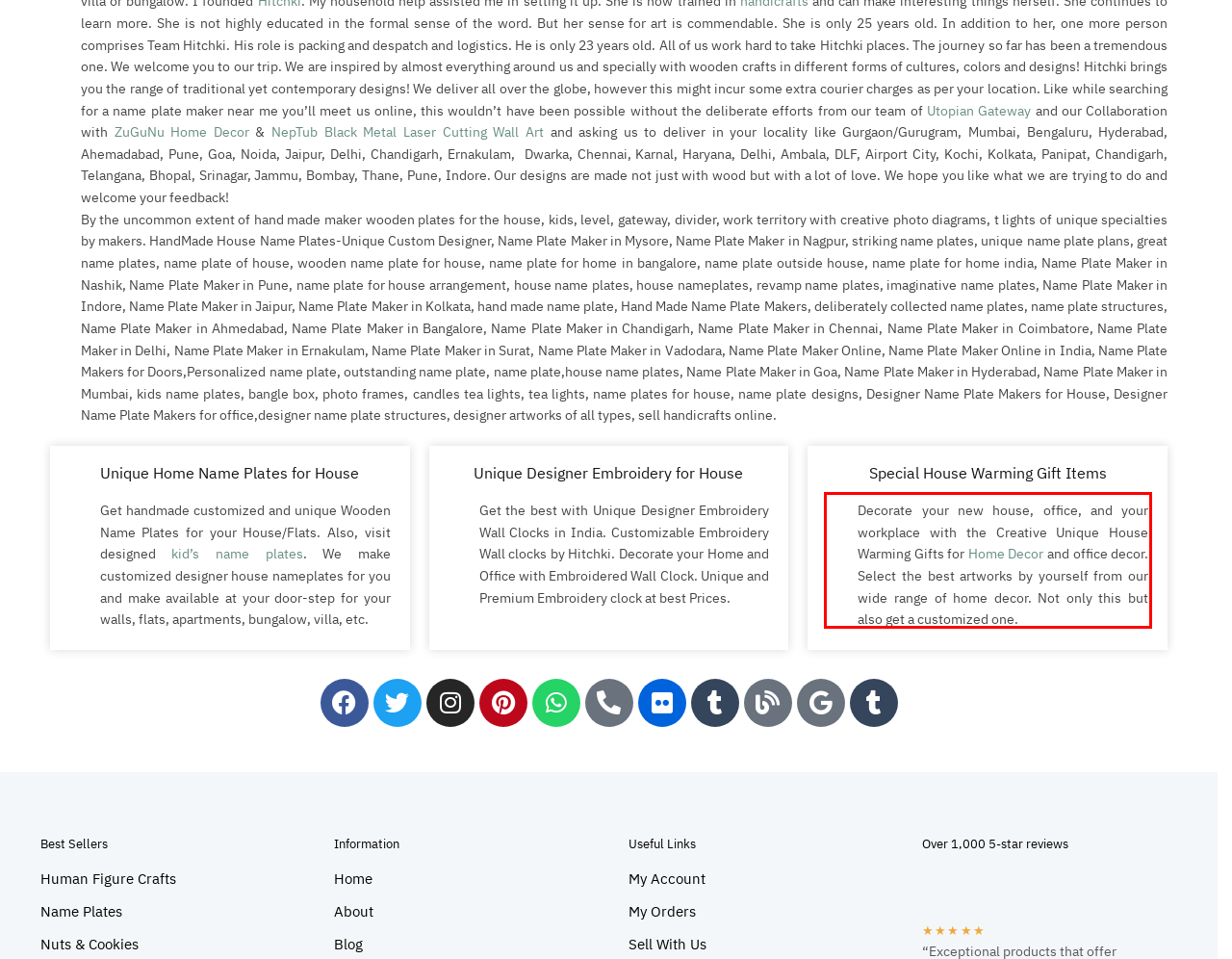Given the screenshot of the webpage, identify the red bounding box, and recognize the text content inside that red bounding box.

Decorate your new house, office, and your workplace with the Creative Unique House Warming Gifts for Home Decor and office decor. Select the best artworks by yourself from our wide range of home decor. Not only this but also get a customized one.